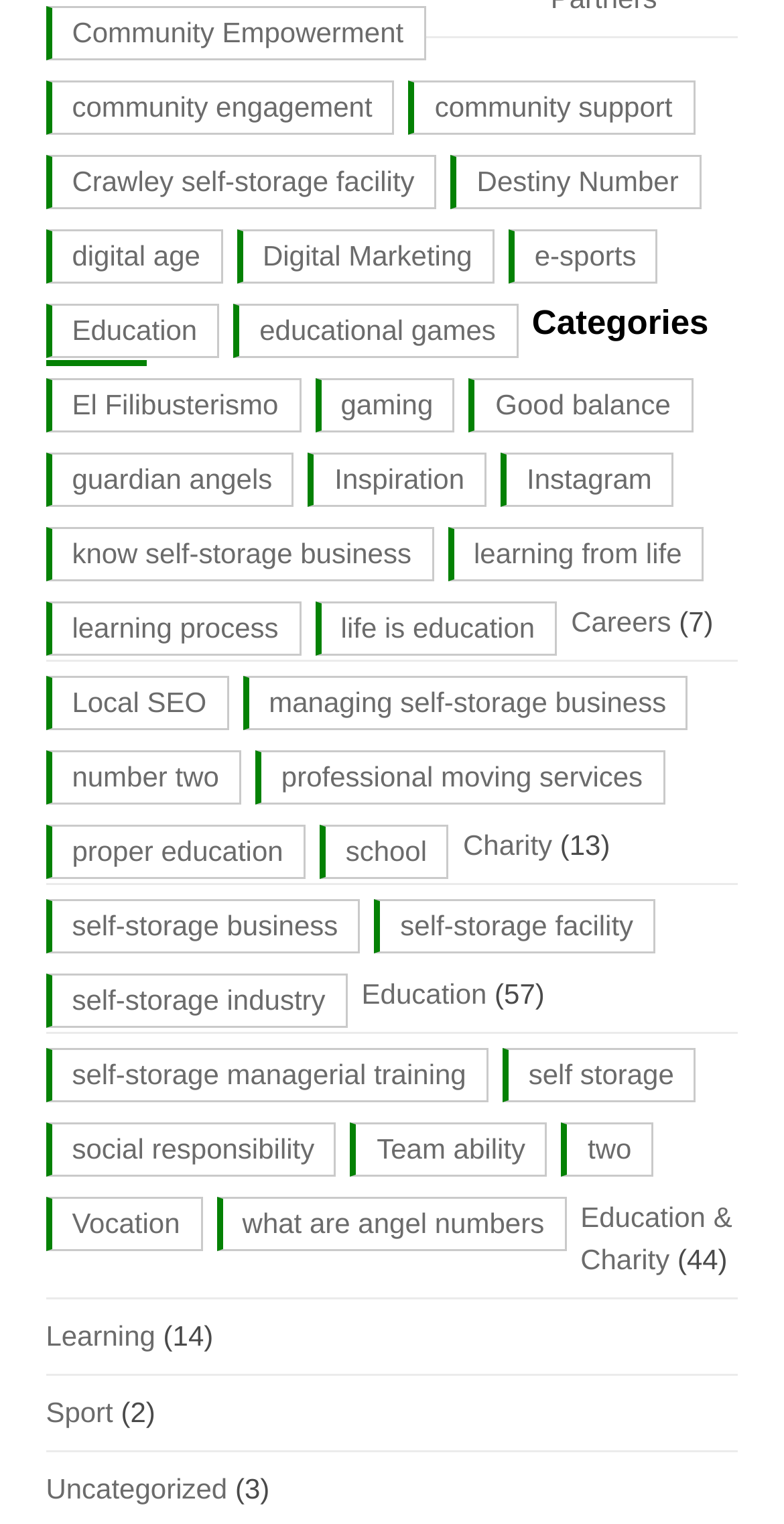What is the last link on the page?
Using the picture, provide a one-word or short phrase answer.

Uncategorized